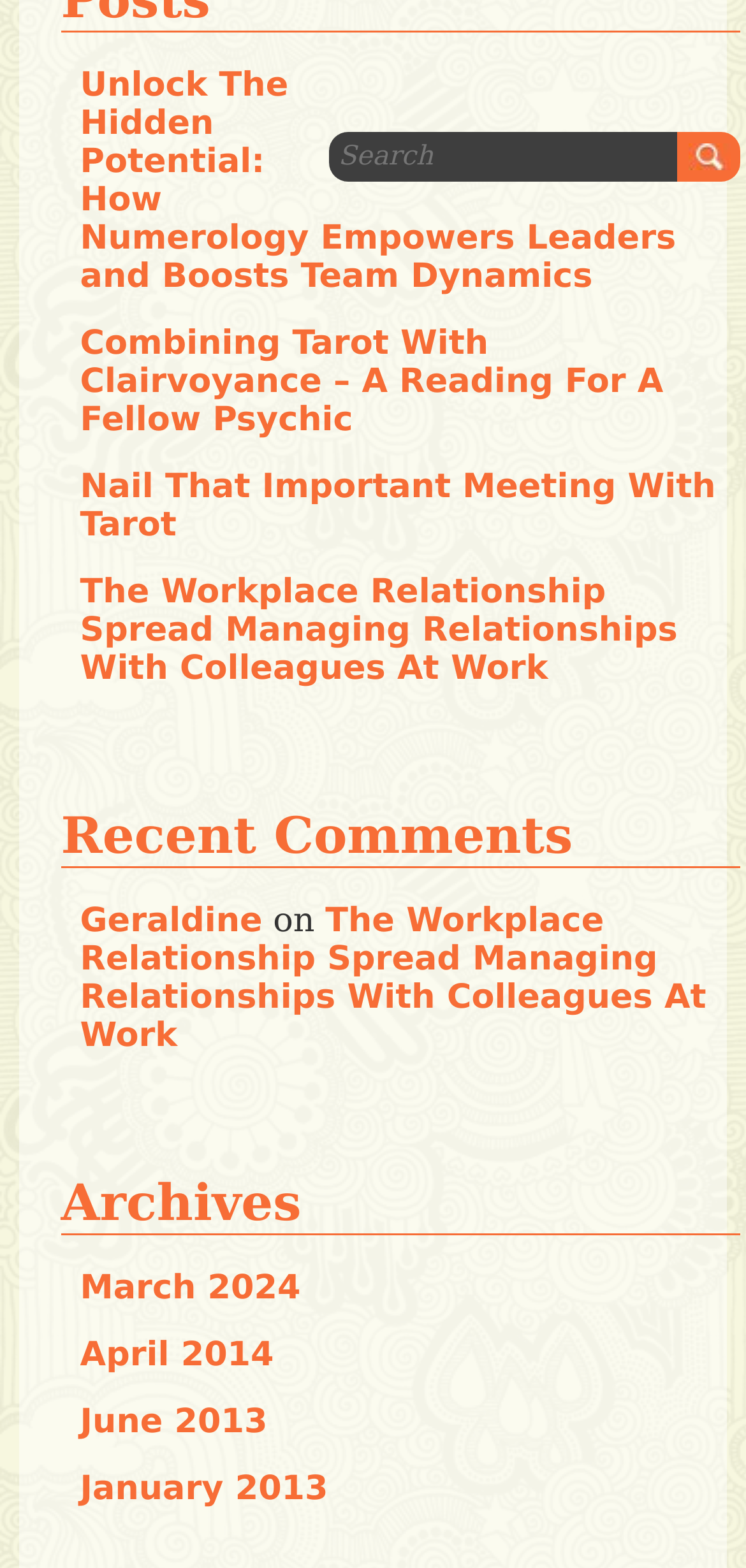Based on the element description: "Geraldine", identify the bounding box coordinates for this UI element. The coordinates must be four float numbers between 0 and 1, listed as [left, top, right, bottom].

[0.107, 0.575, 0.352, 0.6]